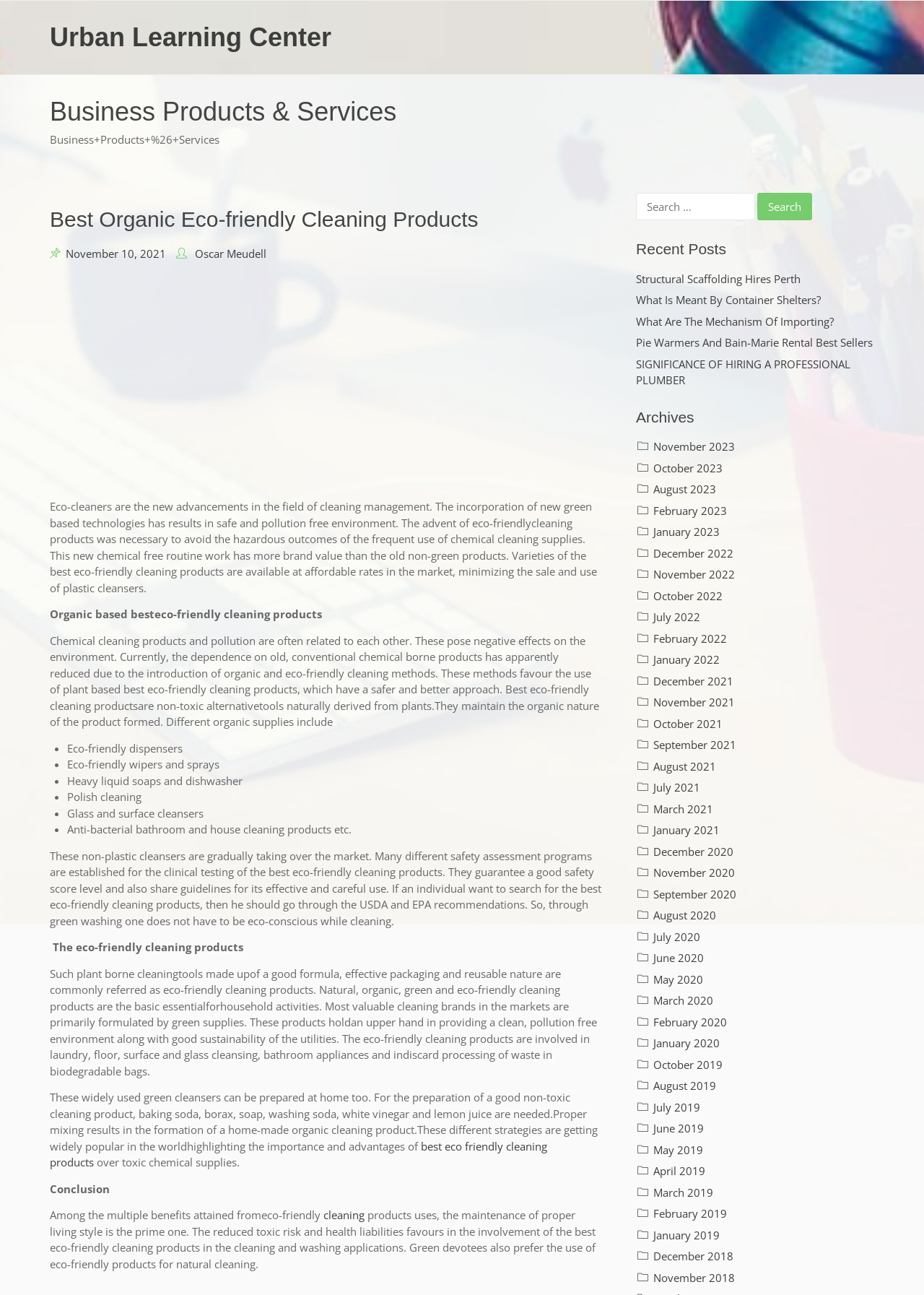Identify the bounding box coordinates for the region to click in order to carry out this instruction: "Click on 'Best Organic Eco-friendly Cleaning Products'". Provide the coordinates using four float numbers between 0 and 1, formatted as [left, top, right, bottom].

[0.054, 0.16, 0.518, 0.178]